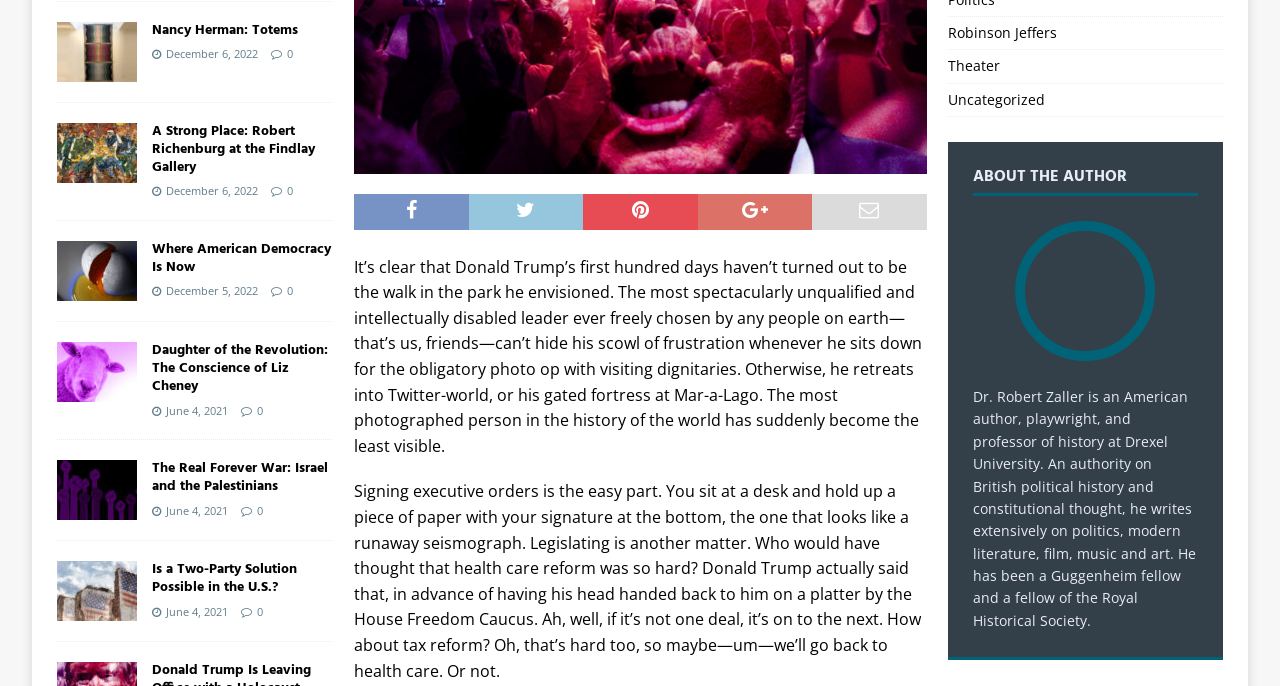Please find the bounding box for the UI component described as follows: "title="Where American Democracy Is Now"".

[0.045, 0.351, 0.107, 0.439]